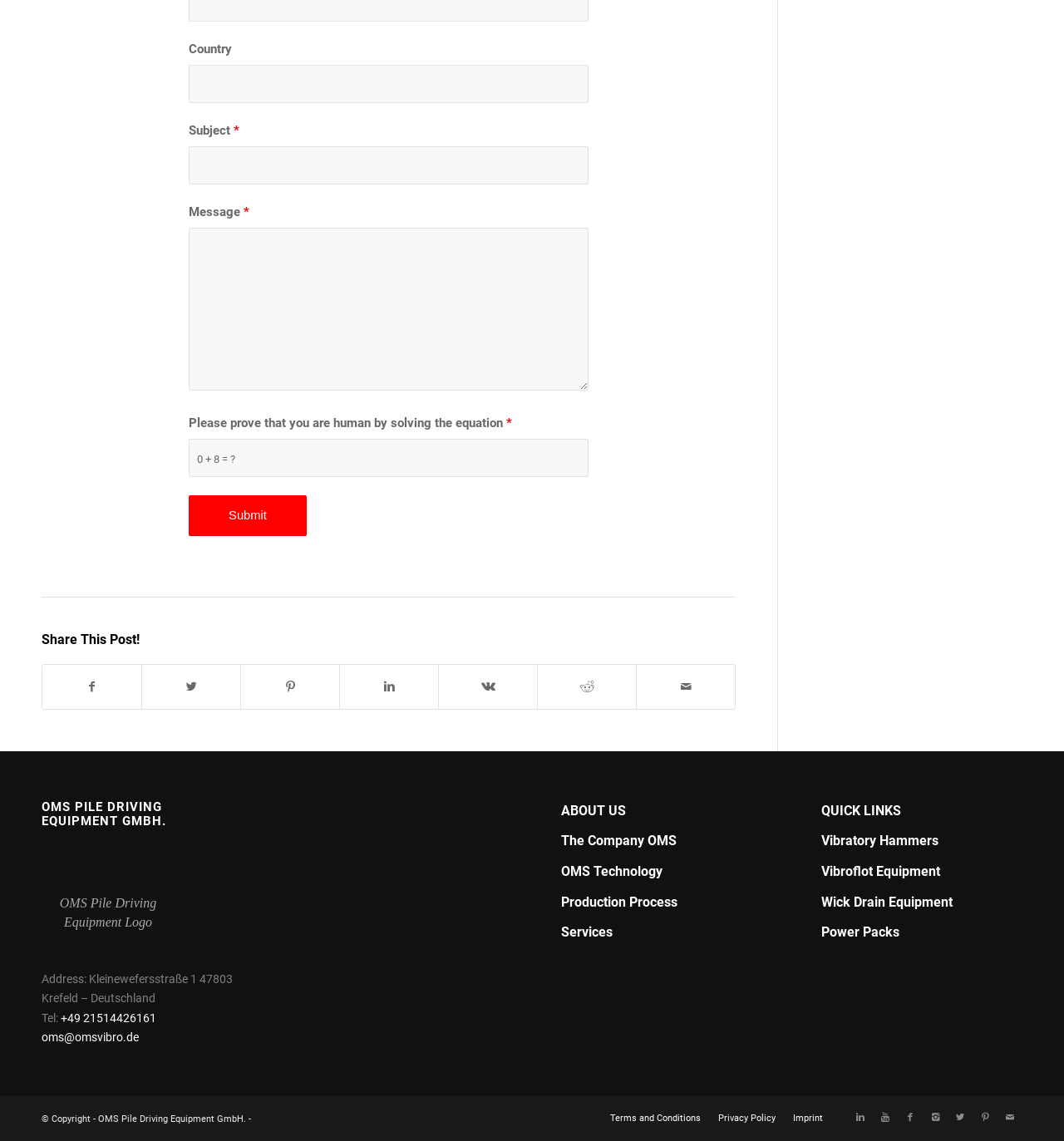What are the social media platforms linked?
From the image, provide a succinct answer in one word or a short phrase.

Facebook, Twitter, Linkedin, Youtube, Instagram, Pinterest, Mail